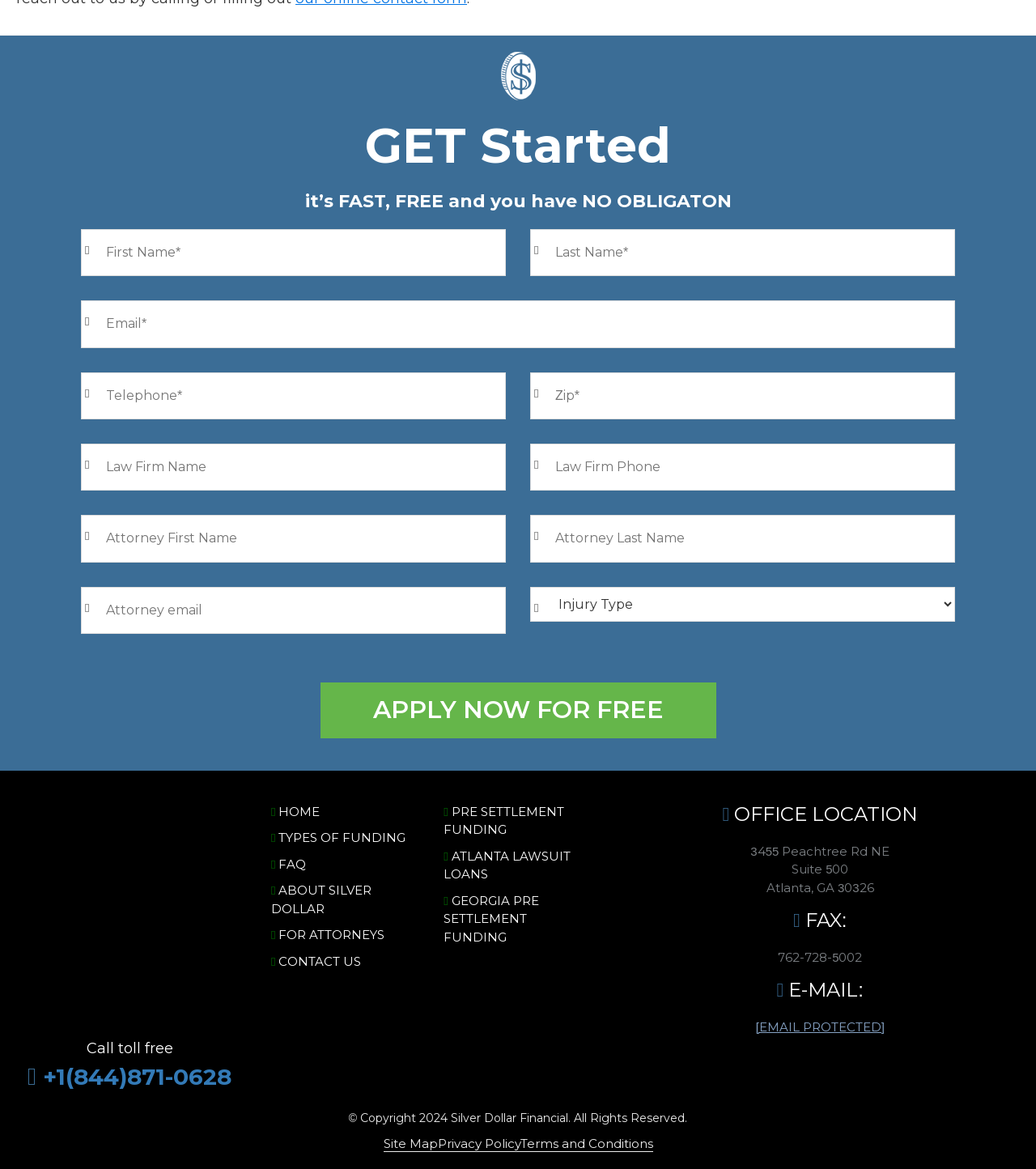Please respond in a single word or phrase: 
What is the address listed at the bottom of the page?

3455 Peachtree Rd NE, Suite 500, Atlanta, GA 30326